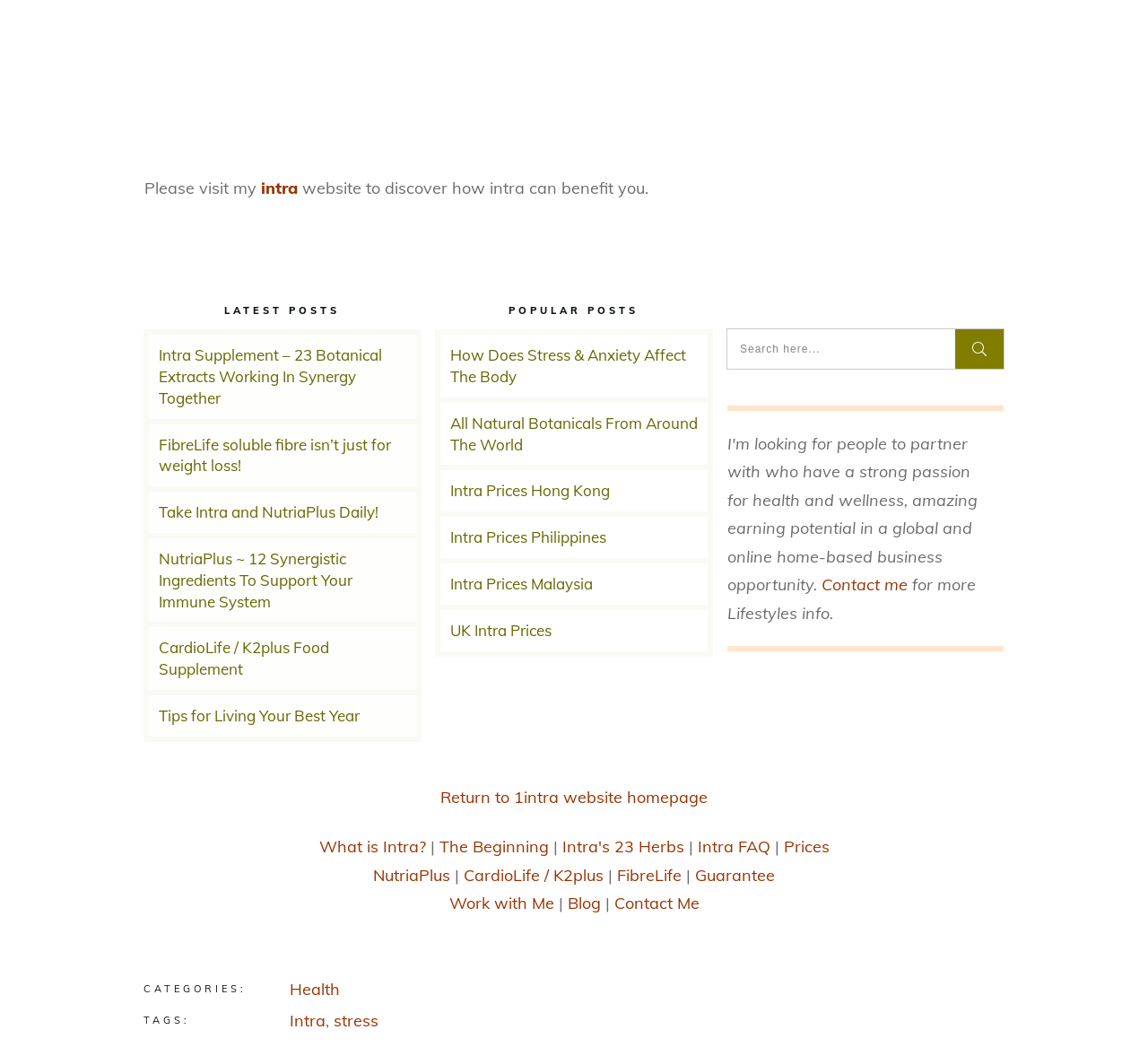What is the title of the first popular post?
Look at the image and provide a detailed response to the question.

I found the title of the first popular post by looking at the heading element with the text 'How Does Stress & Anxiety Affect The Body' which is under the 'POPULAR POSTS' category.